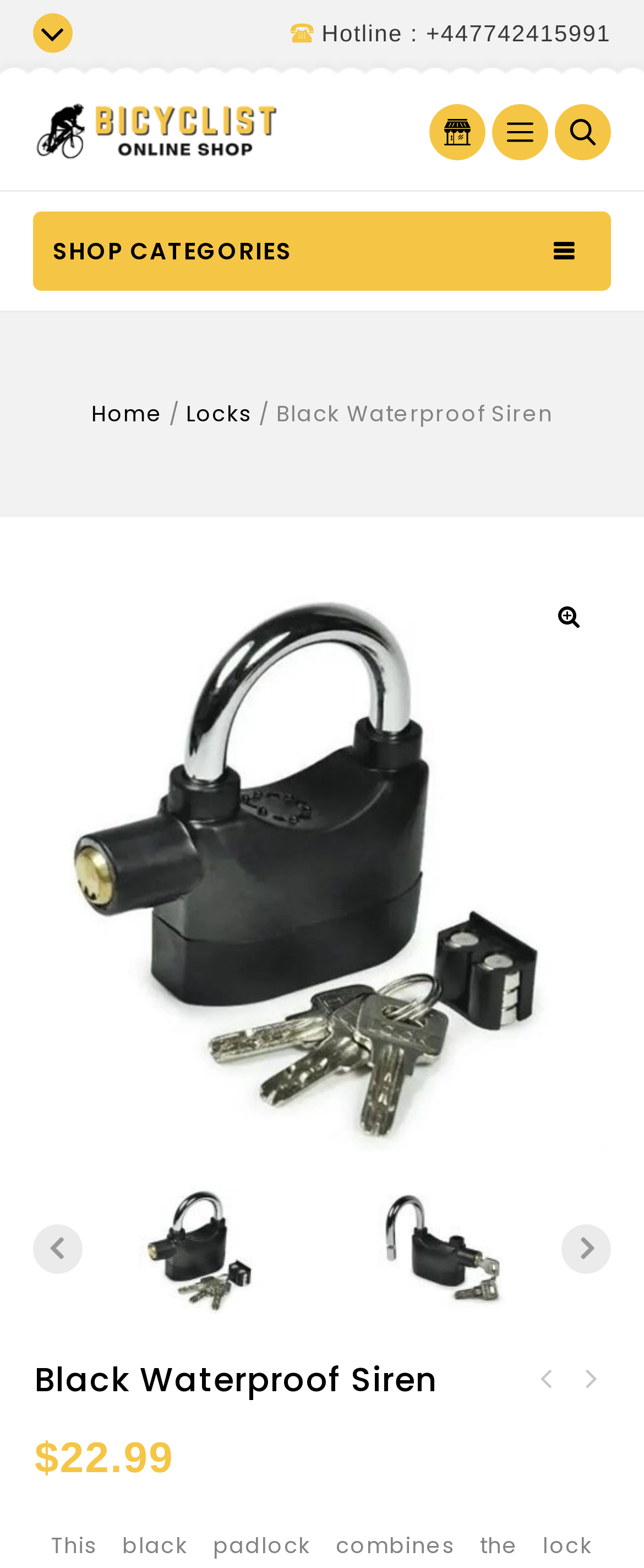Please specify the bounding box coordinates of the area that should be clicked to accomplish the following instruction: "Call the hotline". The coordinates should consist of four float numbers between 0 and 1, i.e., [left, top, right, bottom].

[0.499, 0.013, 0.949, 0.03]